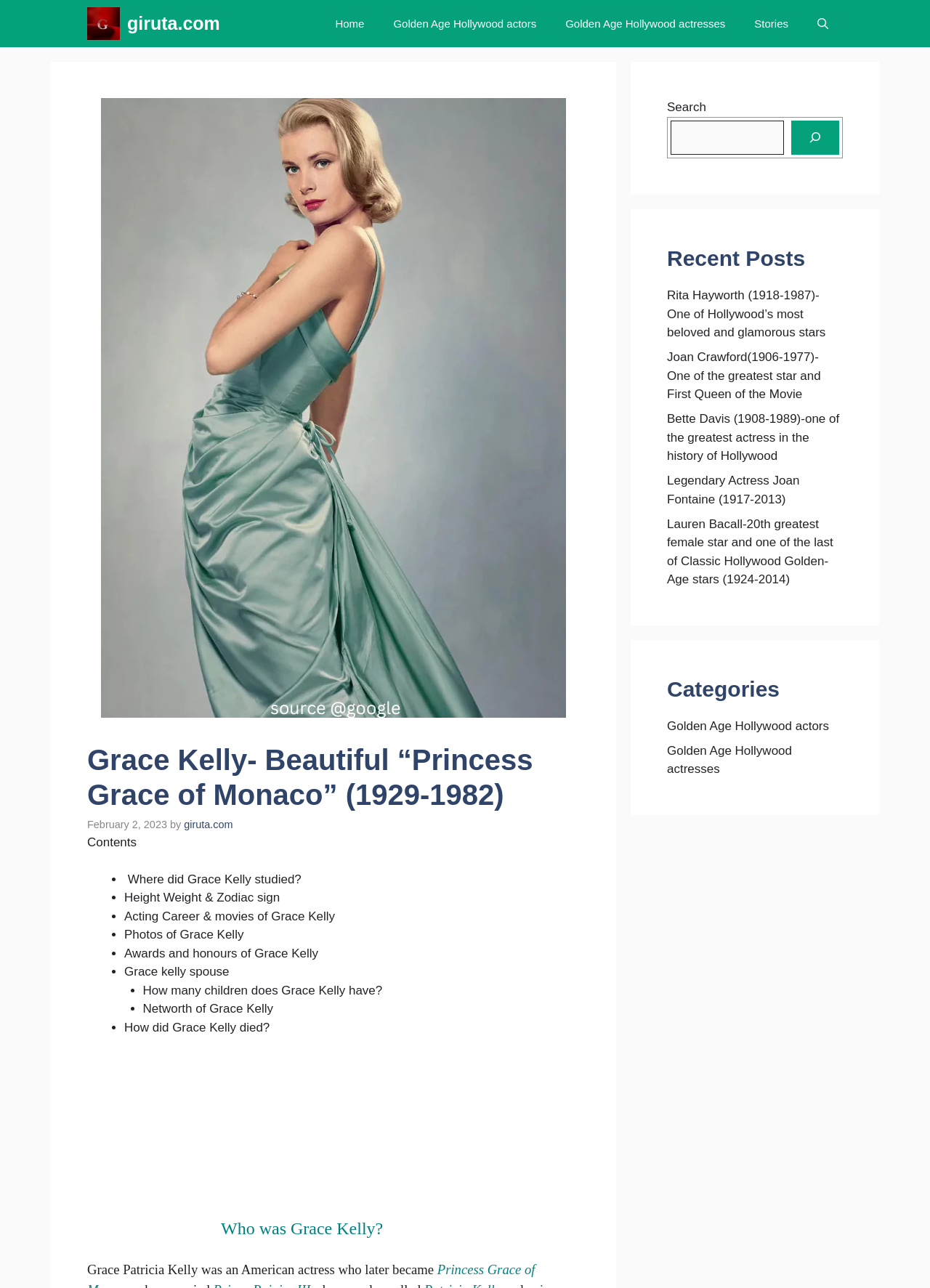Find the bounding box coordinates for the element described here: "Cloudflare".

None